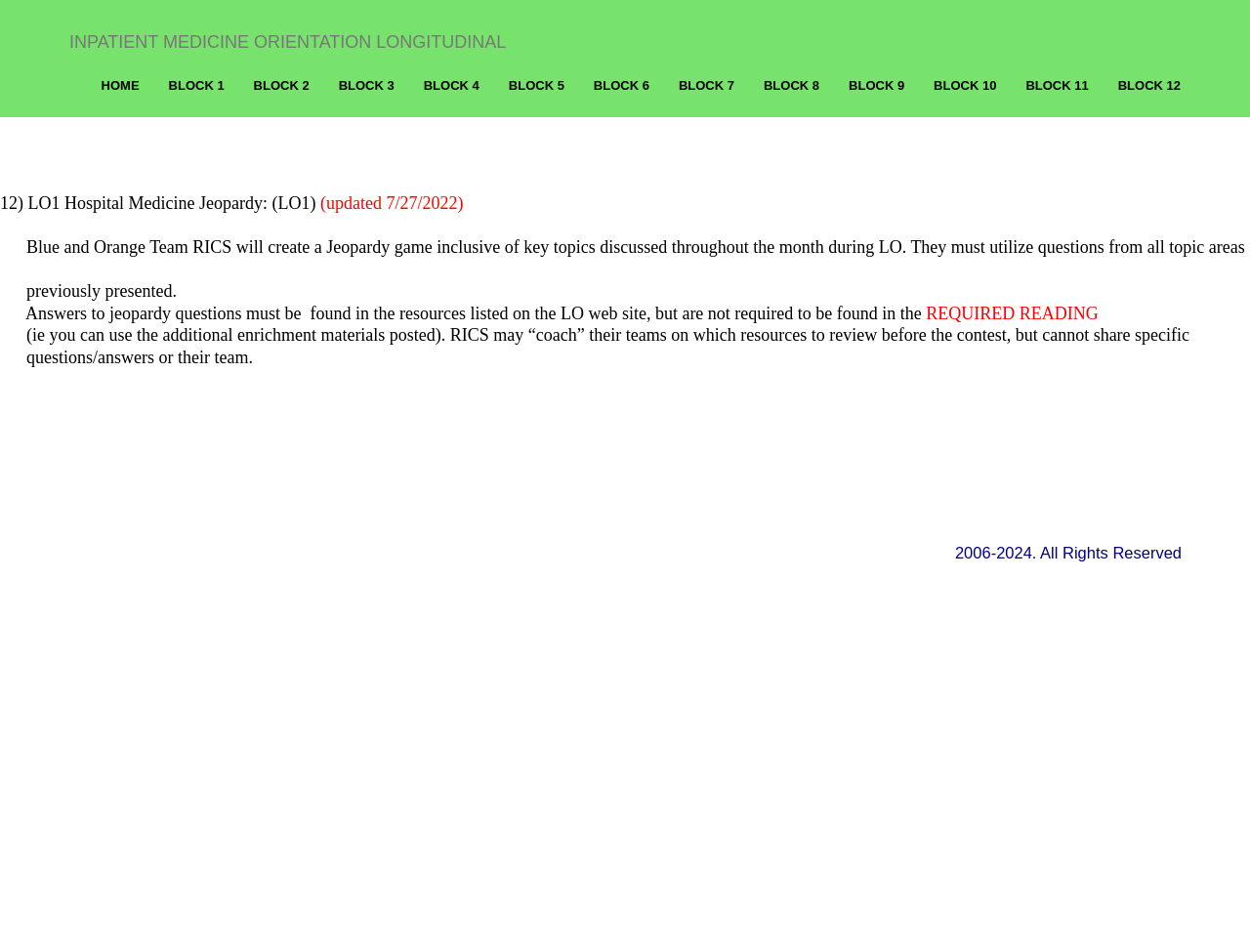Can you determine the bounding box coordinates of the area that needs to be clicked to fulfill the following instruction: "view 2006-2024. All Rights Reserved"?

[0.764, 0.571, 0.945, 0.59]